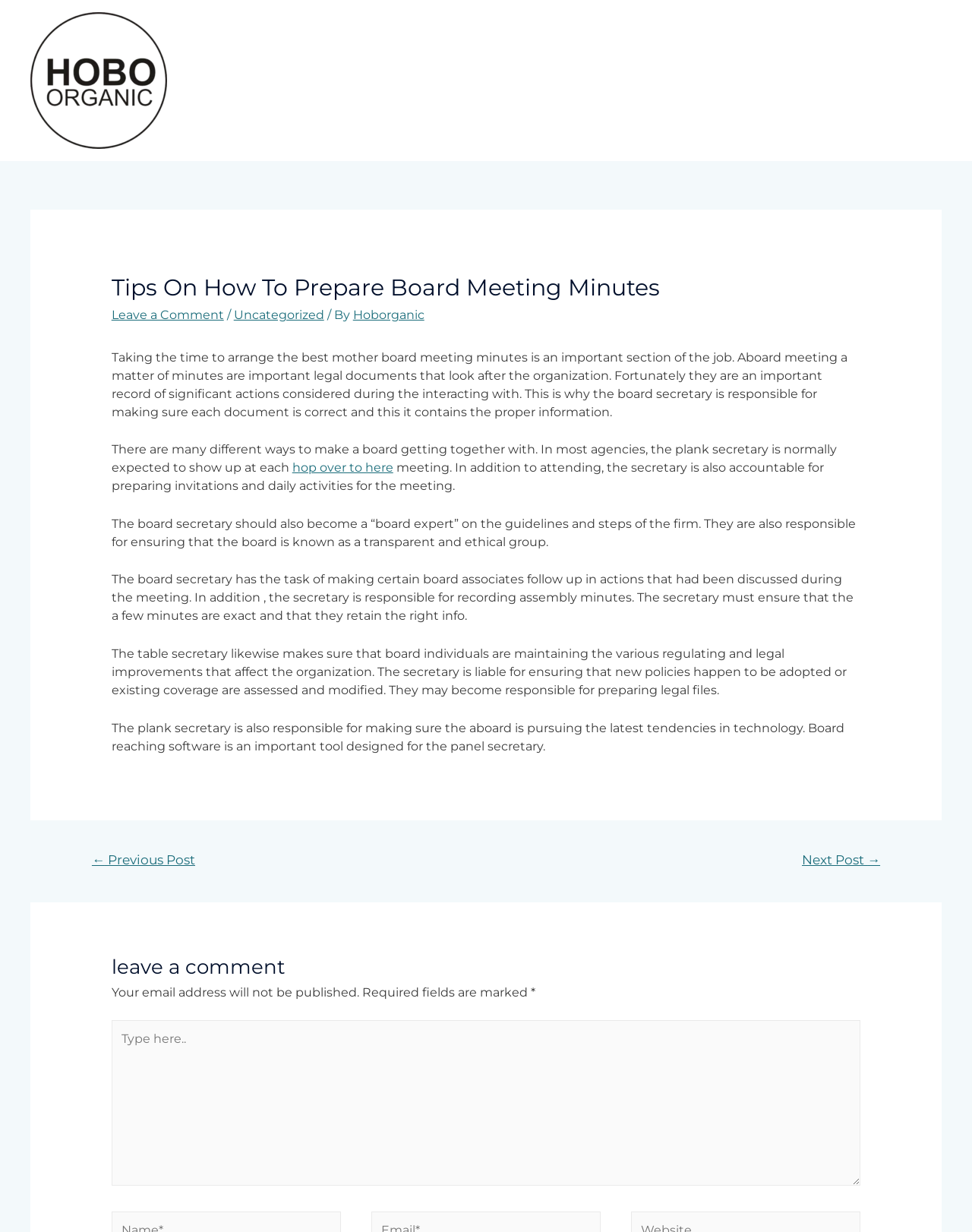What is the purpose of board meeting minutes?
Answer the question with as much detail as you can, using the image as a reference.

The purpose of board meeting minutes is to serve as legal documents, as stated in the text 'Aboard meeting a matter of minutes are important legal documents that look after the organization.' This suggests that the minutes are essential for the organization's legal compliance and record-keeping.